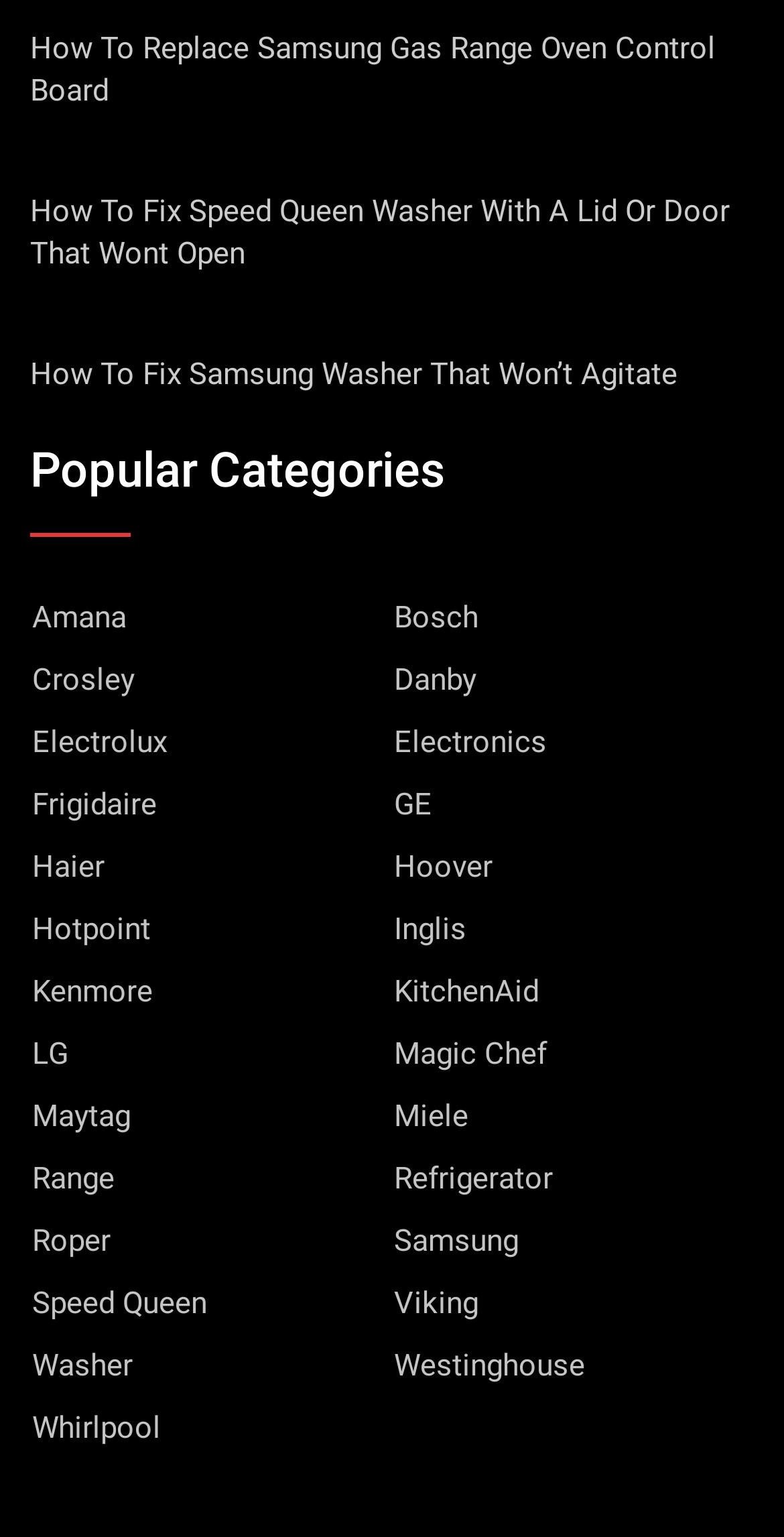What is the topic of the second heading?
Carefully analyze the image and provide a detailed answer to the question.

The second heading on the webpage is 'How To Fix Speed Queen Washer With A Lid Or Door That Wont Open', which suggests that the topic of this heading is related to fixing a Speed Queen washer with a lid or door that won't open.